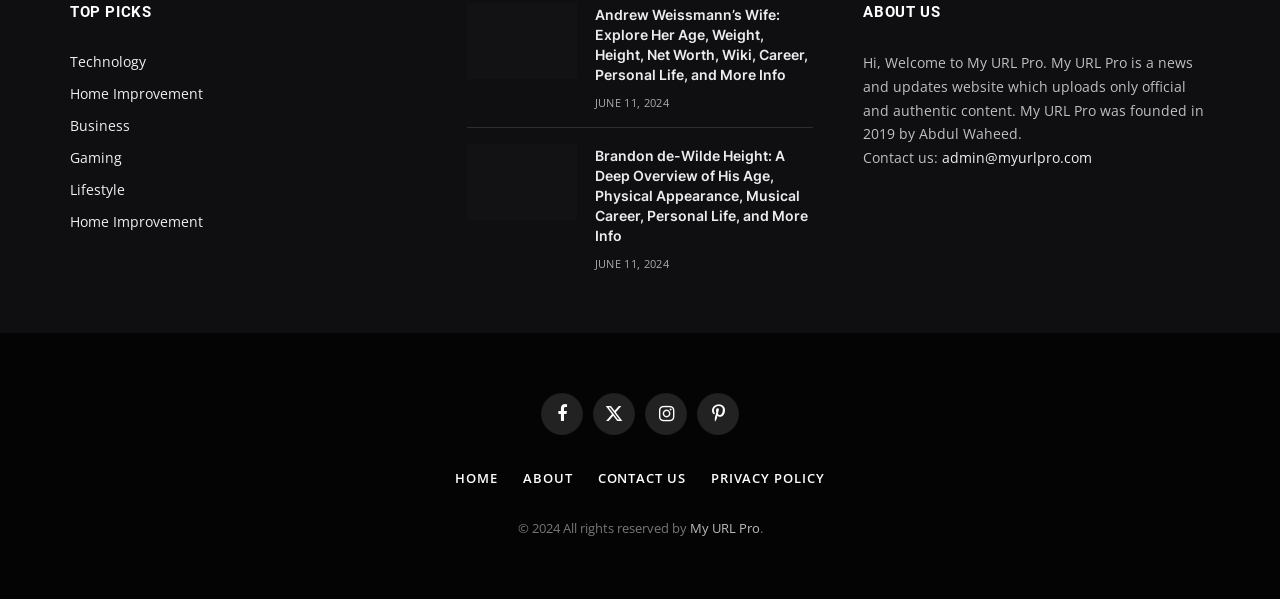What is the category of the first article?
Please provide a comprehensive answer based on the contents of the image.

The first article is categorized under 'Technology' because the link 'Technology' is located above the article, indicating that it belongs to this category.